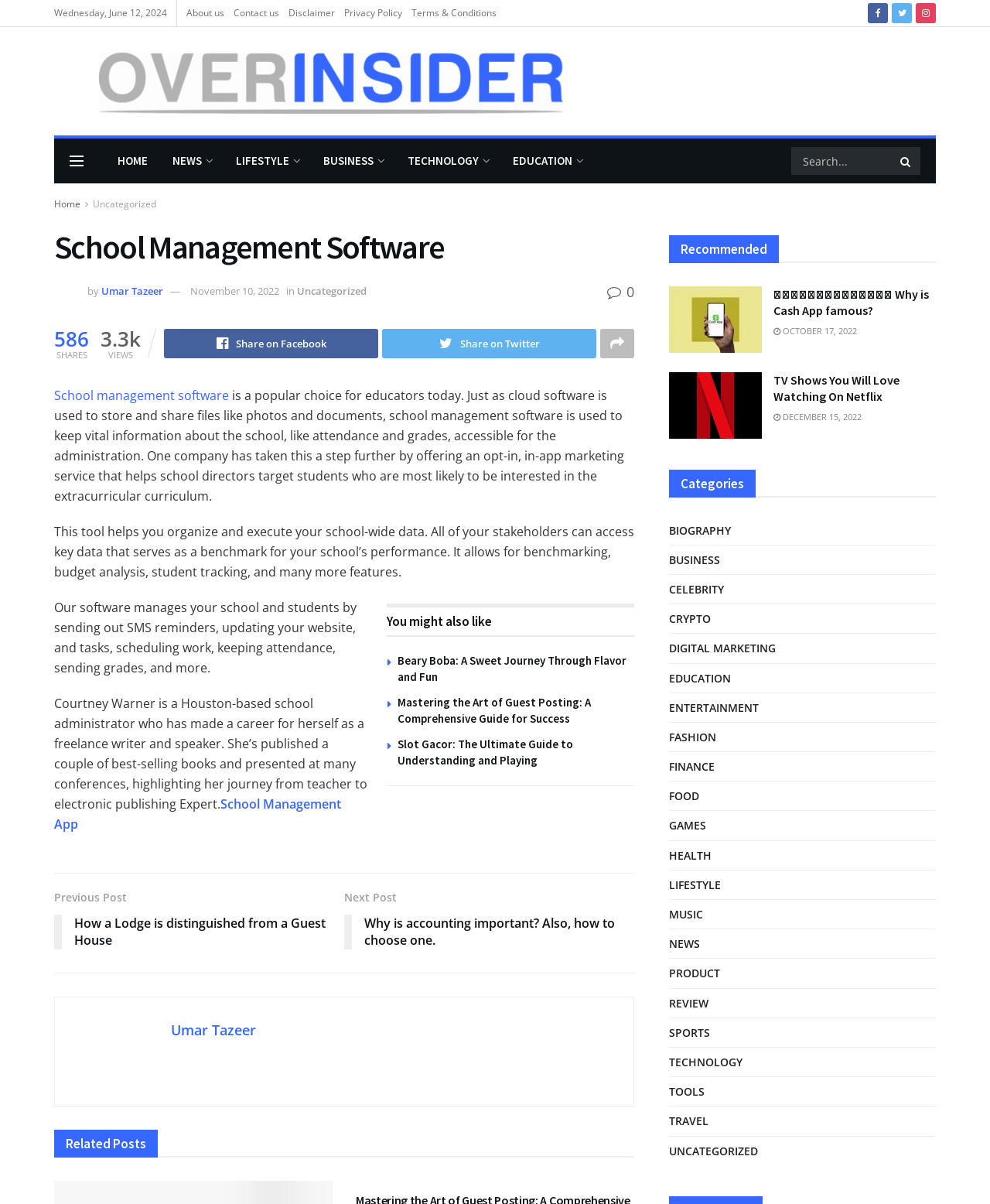Illustrate the webpage with a detailed description.

This webpage is about school management software, with a focus on its benefits and features. At the top, there is a navigation menu with links to "About us", "Contact us", "Disclaimer", "Privacy Policy", and "Terms & Conditions". Below this, there are social media links and a search bar.

The main content of the page is divided into sections. The first section has a heading "School Management Software" and a brief description of what the software does. Below this, there is an image of a person, Umar Tazeer, with a link to their profile.

The next section has a heading "You might also like" and features three article previews with headings, links, and brief descriptions. These articles appear to be unrelated to school management software, with topics such as boba tea, guest posting, and slot games.

Following this, there is a section with a heading "Our software manages your school and students" and a brief description of the software's features. Below this, there is a section with a heading "Courtney Warner" and a brief bio of a school administrator who has written books and presented at conferences.

The next section has a link to a "School Management App" and two links to previous and next posts, with headings "How a Lodge is distinguished from a Guest House" and "Why is accounting important? Also, how to choose one.".

Below this, there is a section with a heading "Related Posts" and a link to "UNCATEGORIZED". There is also a section with a heading "Recommended" and three article previews with headings, links, and brief descriptions. These articles appear to be unrelated to school management software, with topics such as Cash App and Netflix.

Finally, there is a section with a heading "Categories" and links to various categories such as biography, business, celebrity, crypto, and digital marketing.